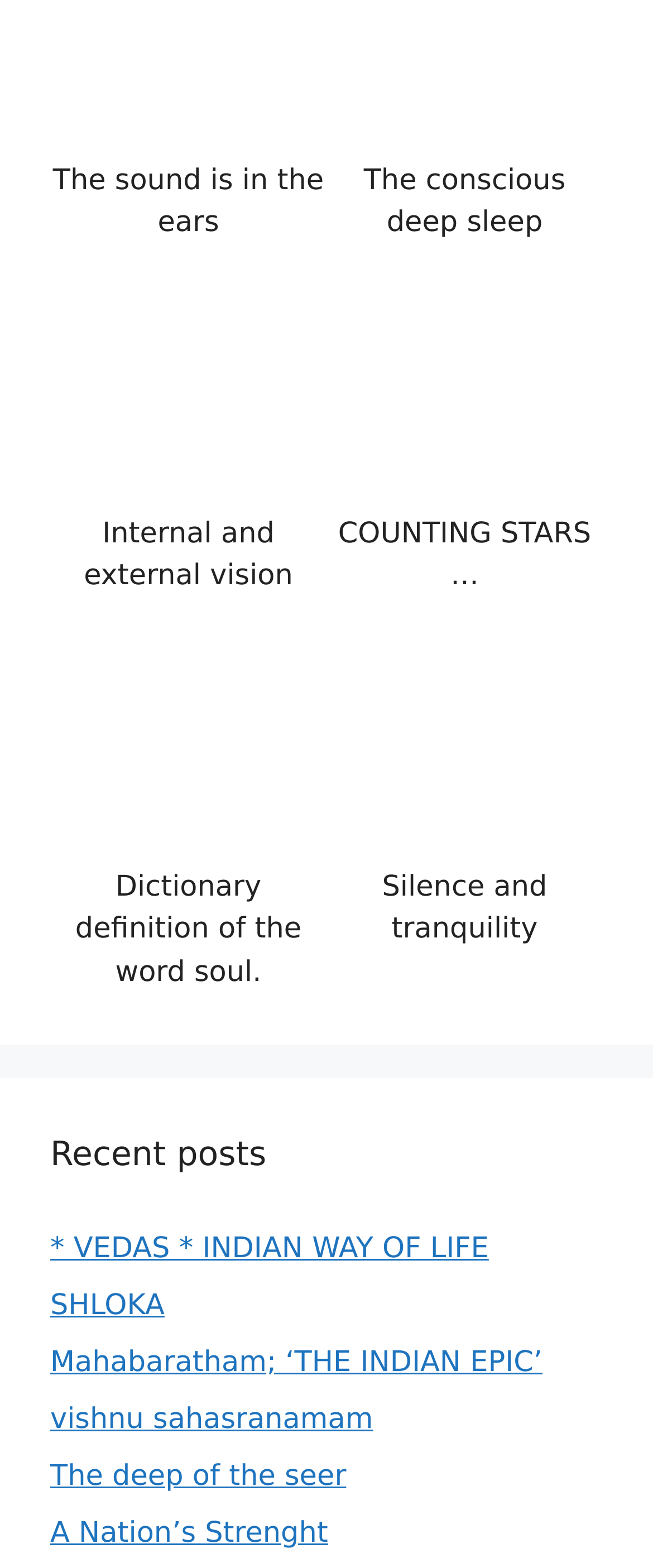Show the bounding box coordinates for the HTML element described as: "alt="The conscious deep sleep" aria-describedby="gallery-1-3445"".

[0.519, 0.072, 0.904, 0.093]